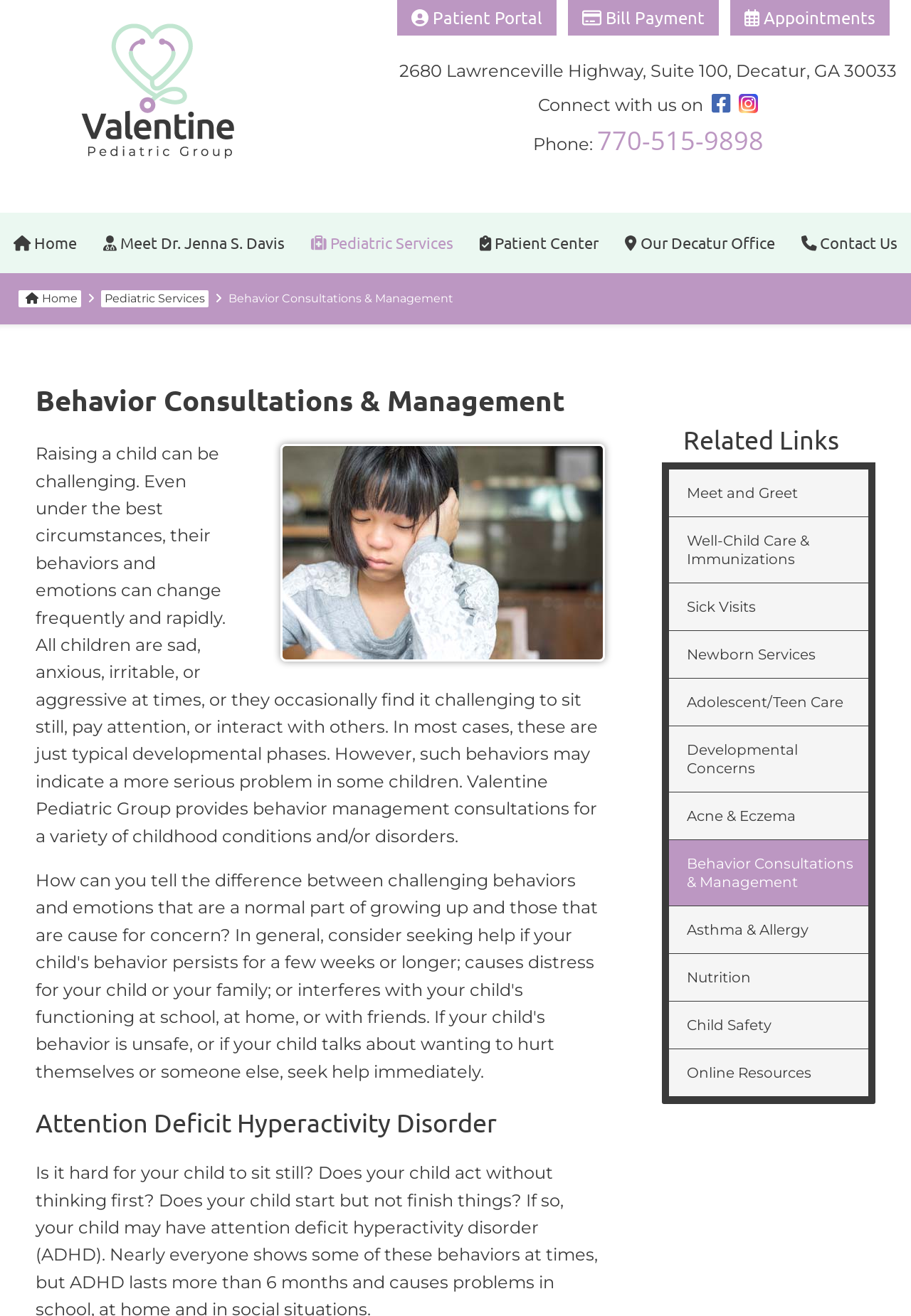Identify the bounding box coordinates of the area you need to click to perform the following instruction: "Contact Valentine Pediatric Group by phone".

[0.655, 0.094, 0.838, 0.12]